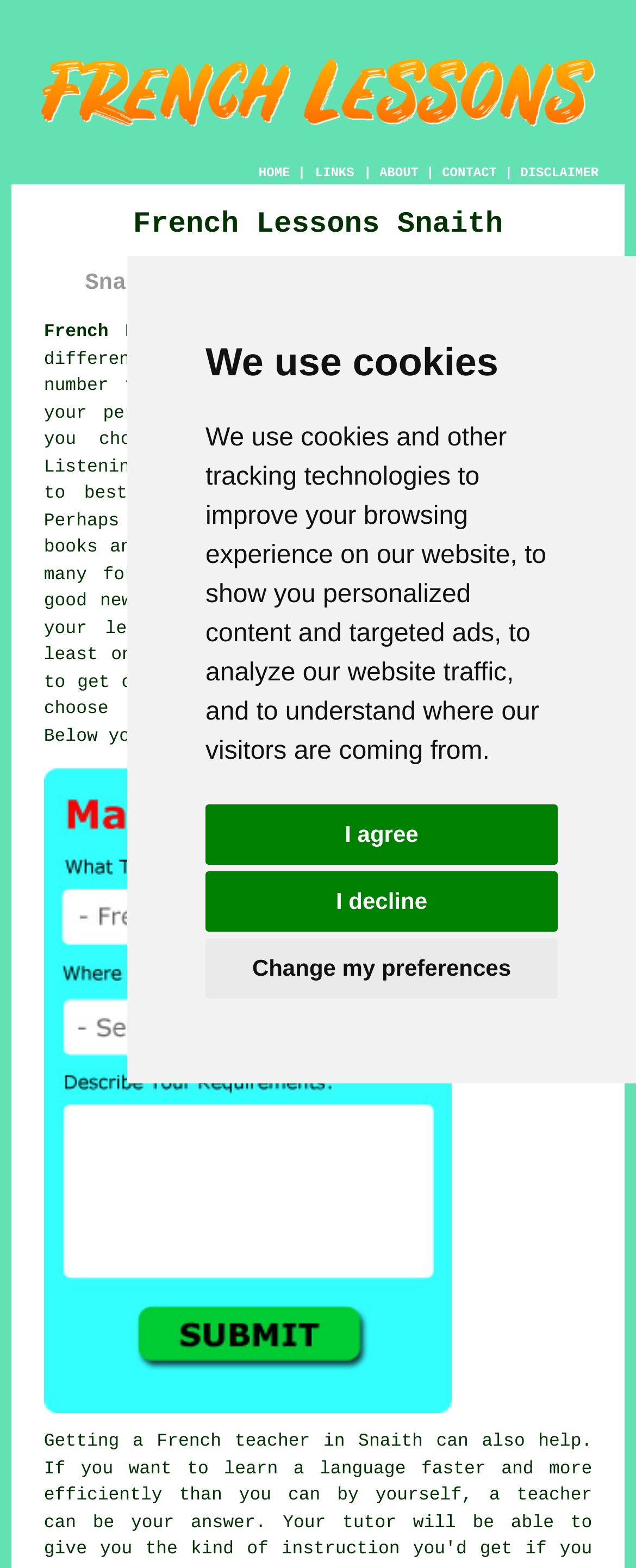Is there a contact or enquiry section?
Please answer the question with a detailed and comprehensive explanation.

I found a link 'Snaith French Lessons Enquiries' which suggests that there is a contact or enquiry section on the website.